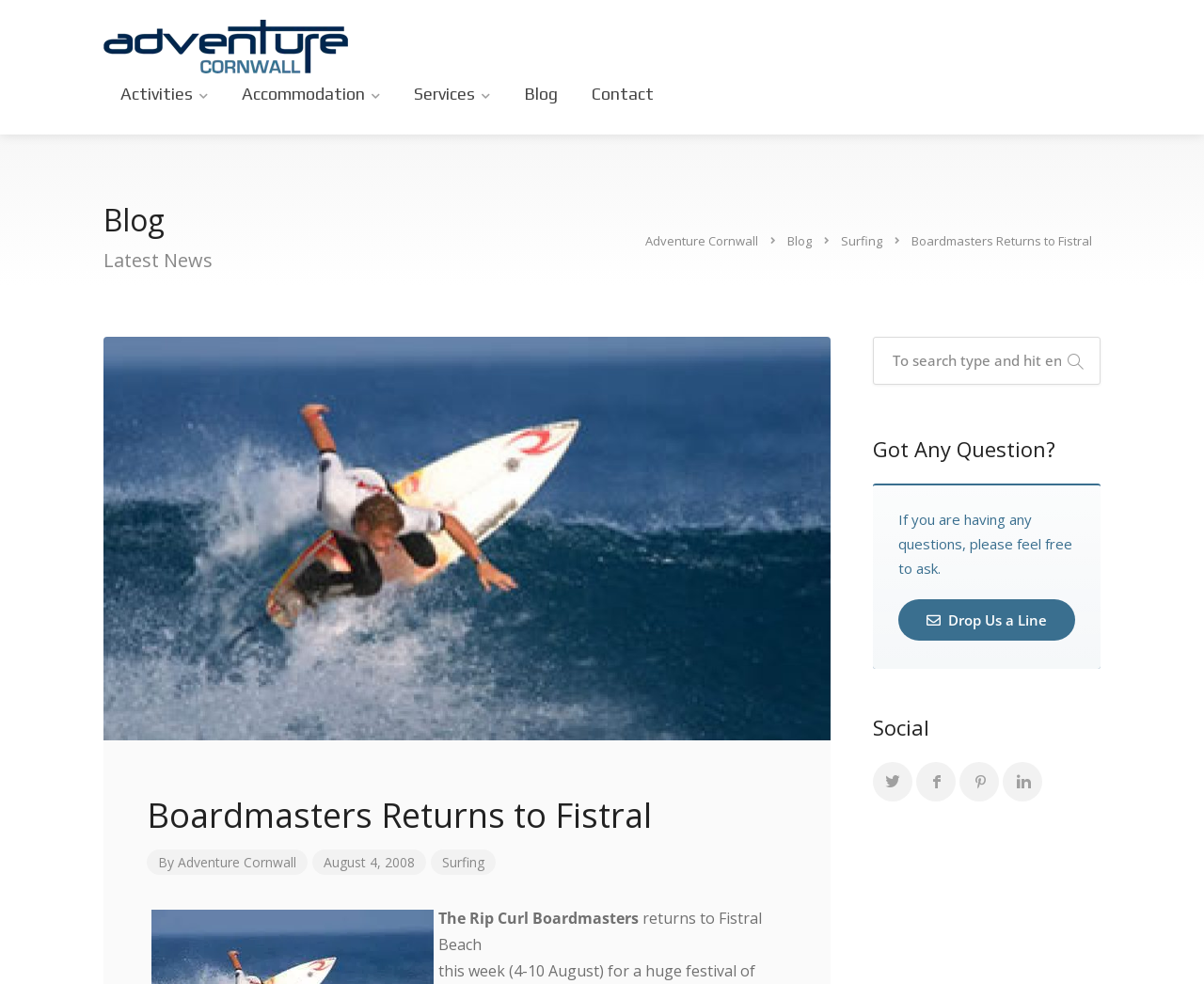Based on the provided description, "Allow Cookies", find the bounding box of the corresponding UI element in the screenshot.

None